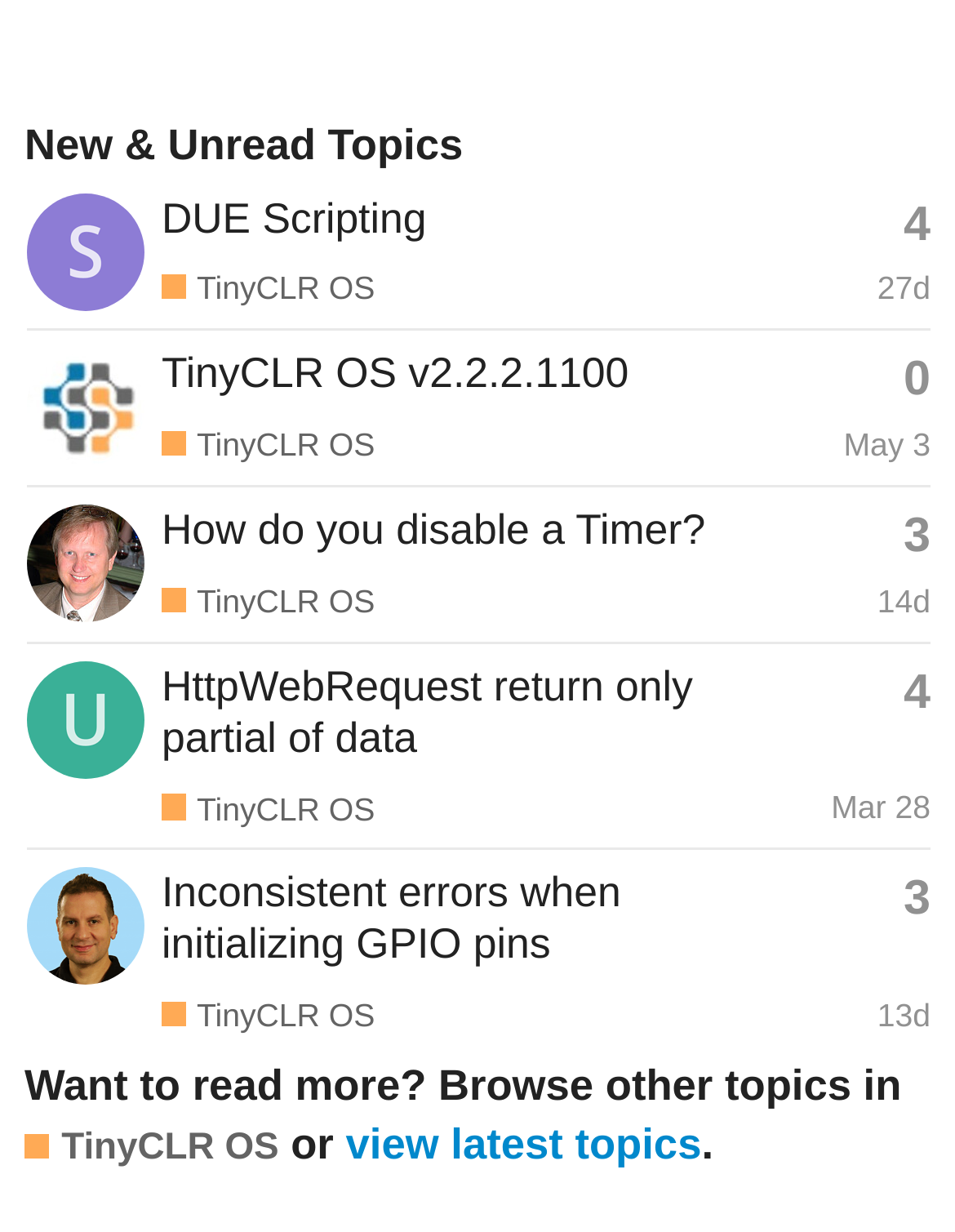Specify the bounding box coordinates of the area to click in order to execute this command: 'Browse topics in TinyCLR OS'. The coordinates should consist of four float numbers ranging from 0 to 1, and should be formatted as [left, top, right, bottom].

[0.026, 0.911, 0.292, 0.954]